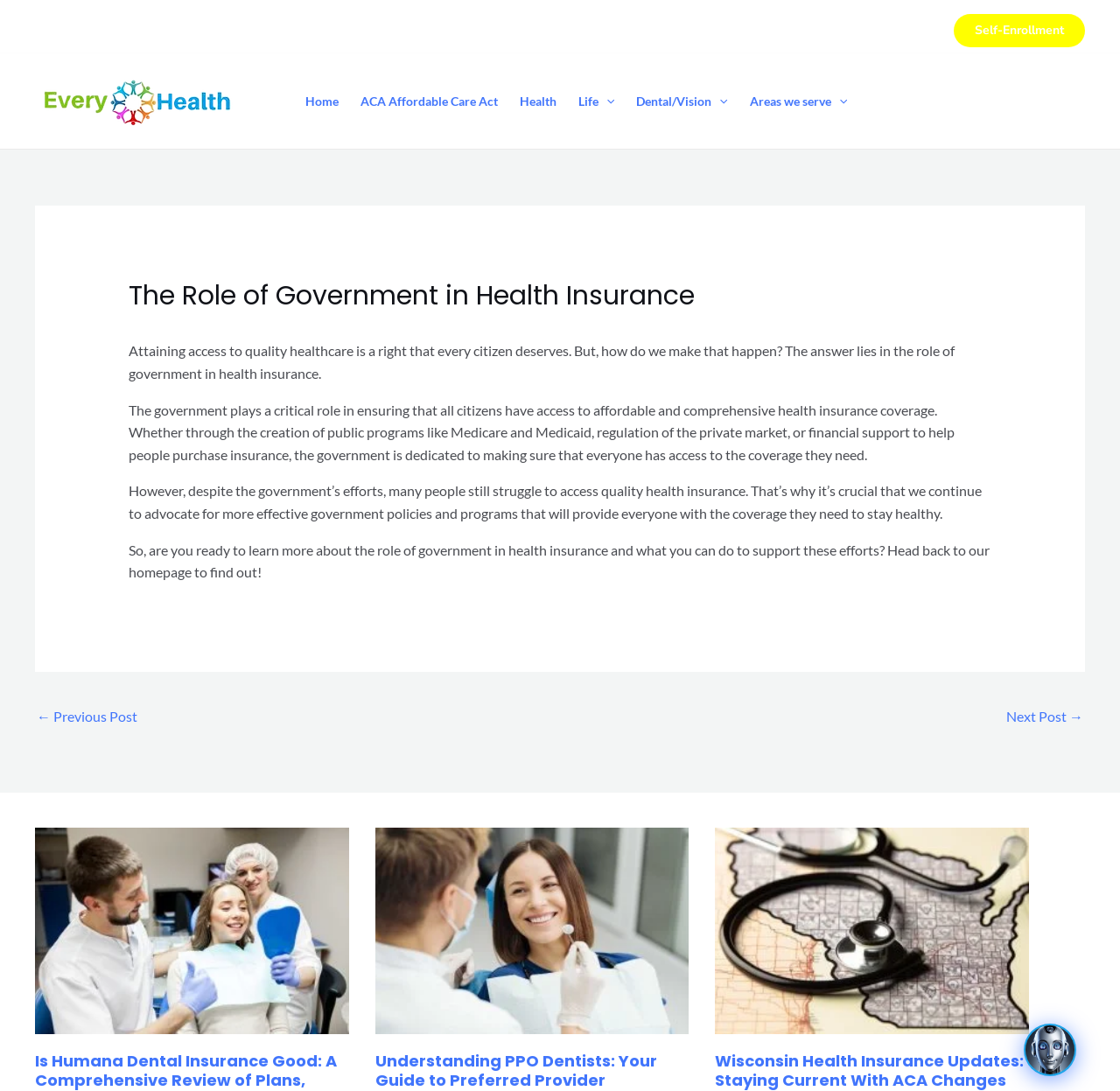Find the bounding box coordinates of the clickable region needed to perform the following instruction: "Navigate to the 'Home' page". The coordinates should be provided as four float numbers between 0 and 1, i.e., [left, top, right, bottom].

[0.257, 0.065, 0.306, 0.121]